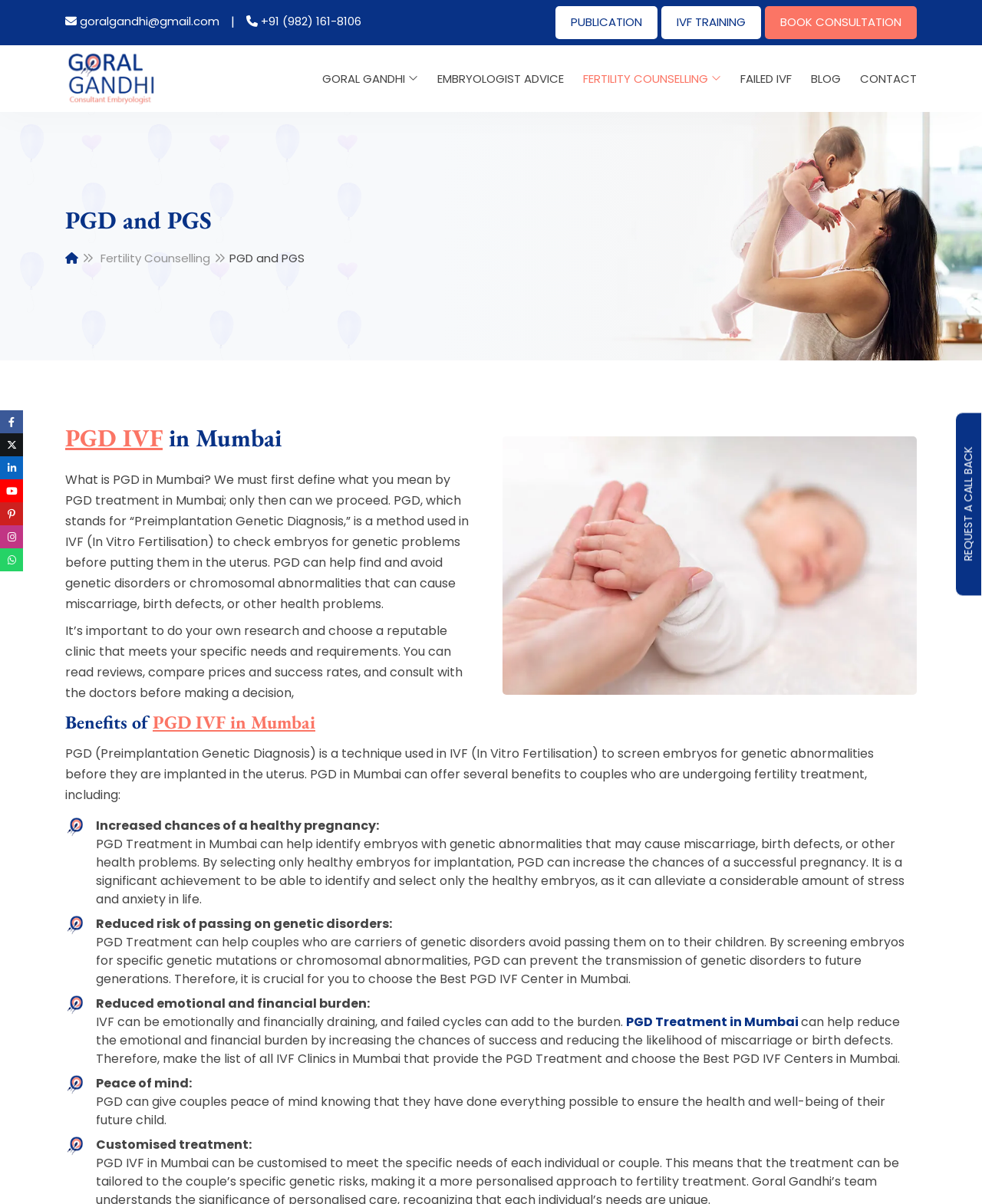Find the bounding box coordinates for the element that must be clicked to complete the instruction: "Click the 'CONTACT' link". The coordinates should be four float numbers between 0 and 1, indicated as [left, top, right, bottom].

[0.876, 0.051, 0.934, 0.079]